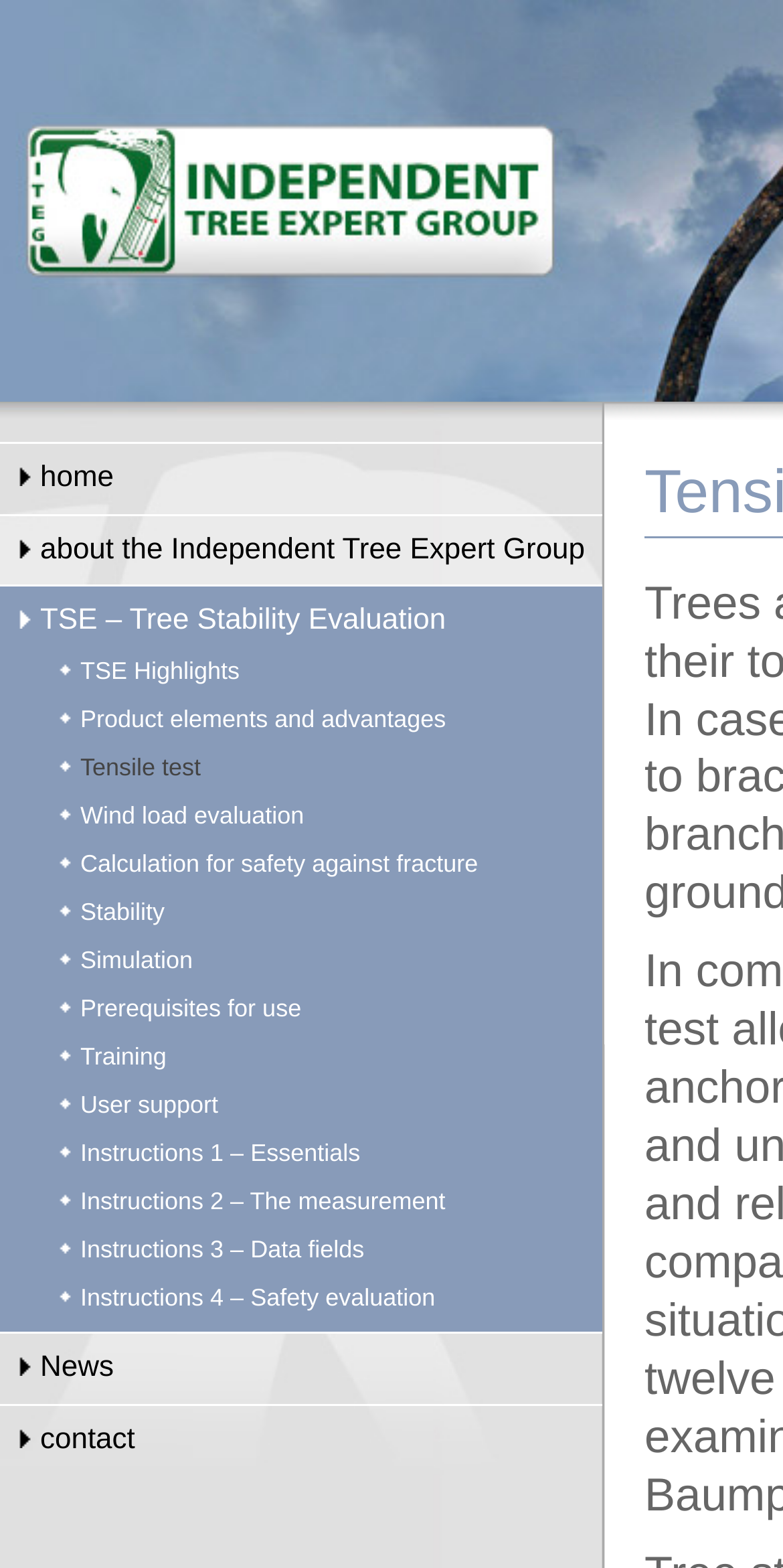Provide a single word or phrase answer to the question: 
What is the first link on the webpage?

home